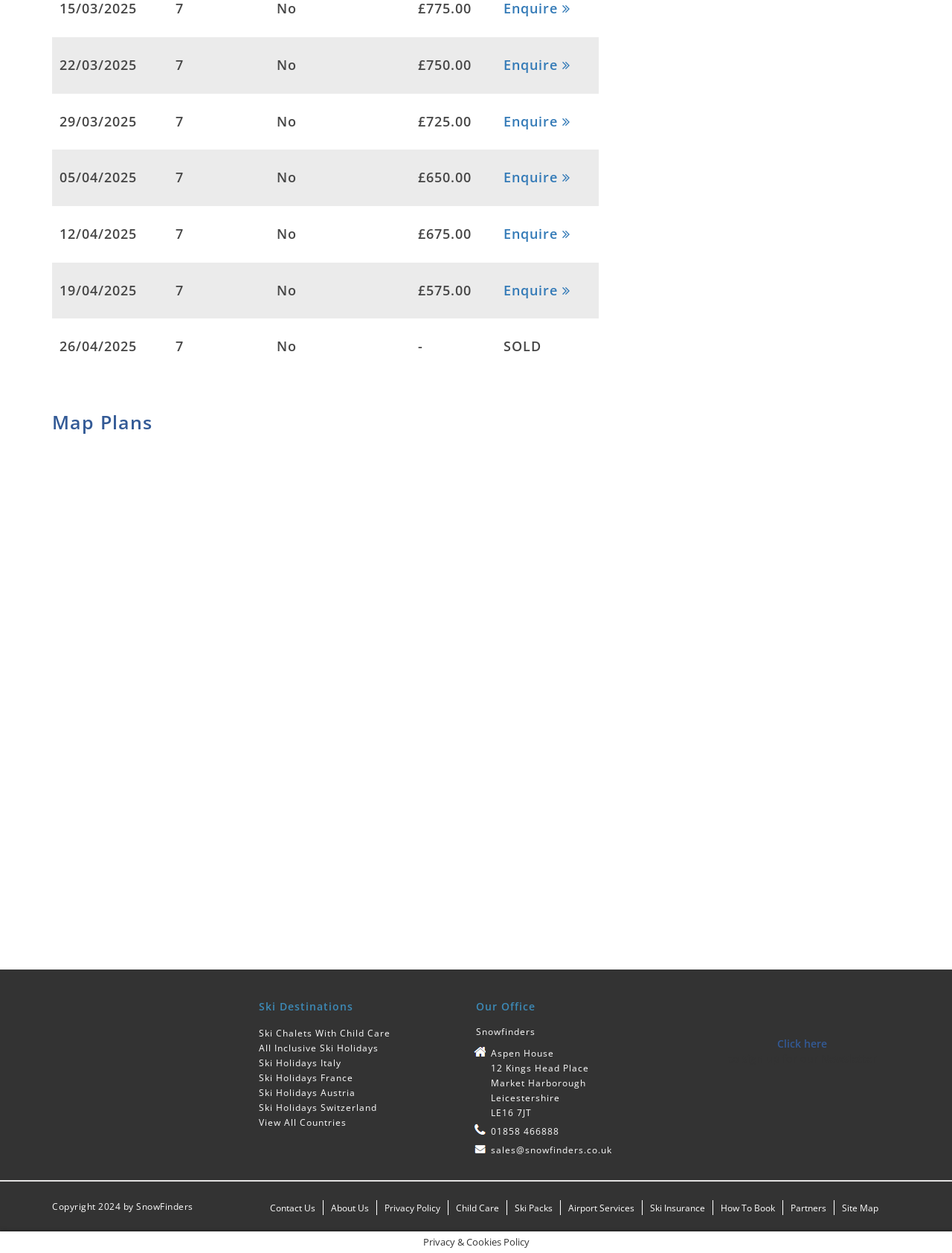Locate the bounding box coordinates of the element that should be clicked to execute the following instruction: "Request a quote by phone".

None